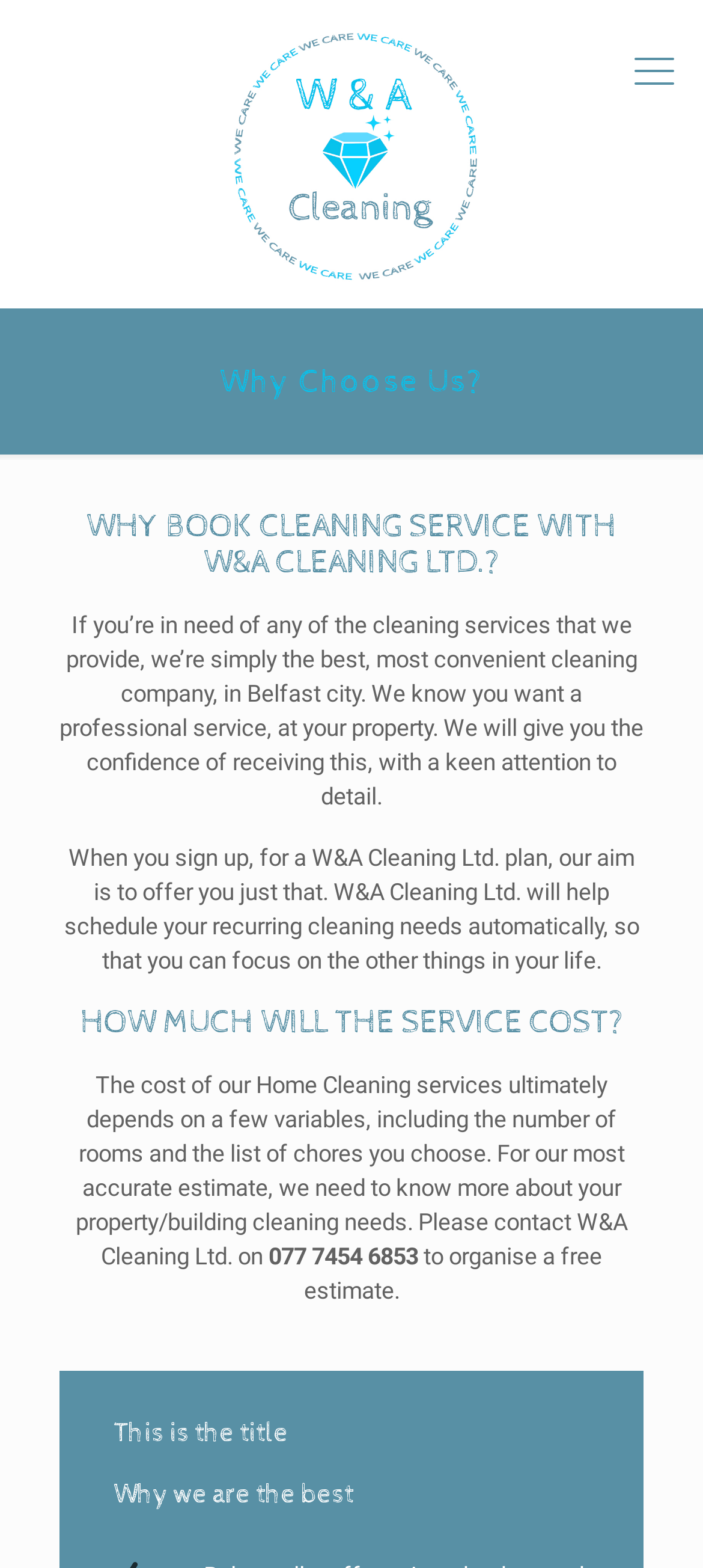Can you determine the main header of this webpage?

Why Choose Us?